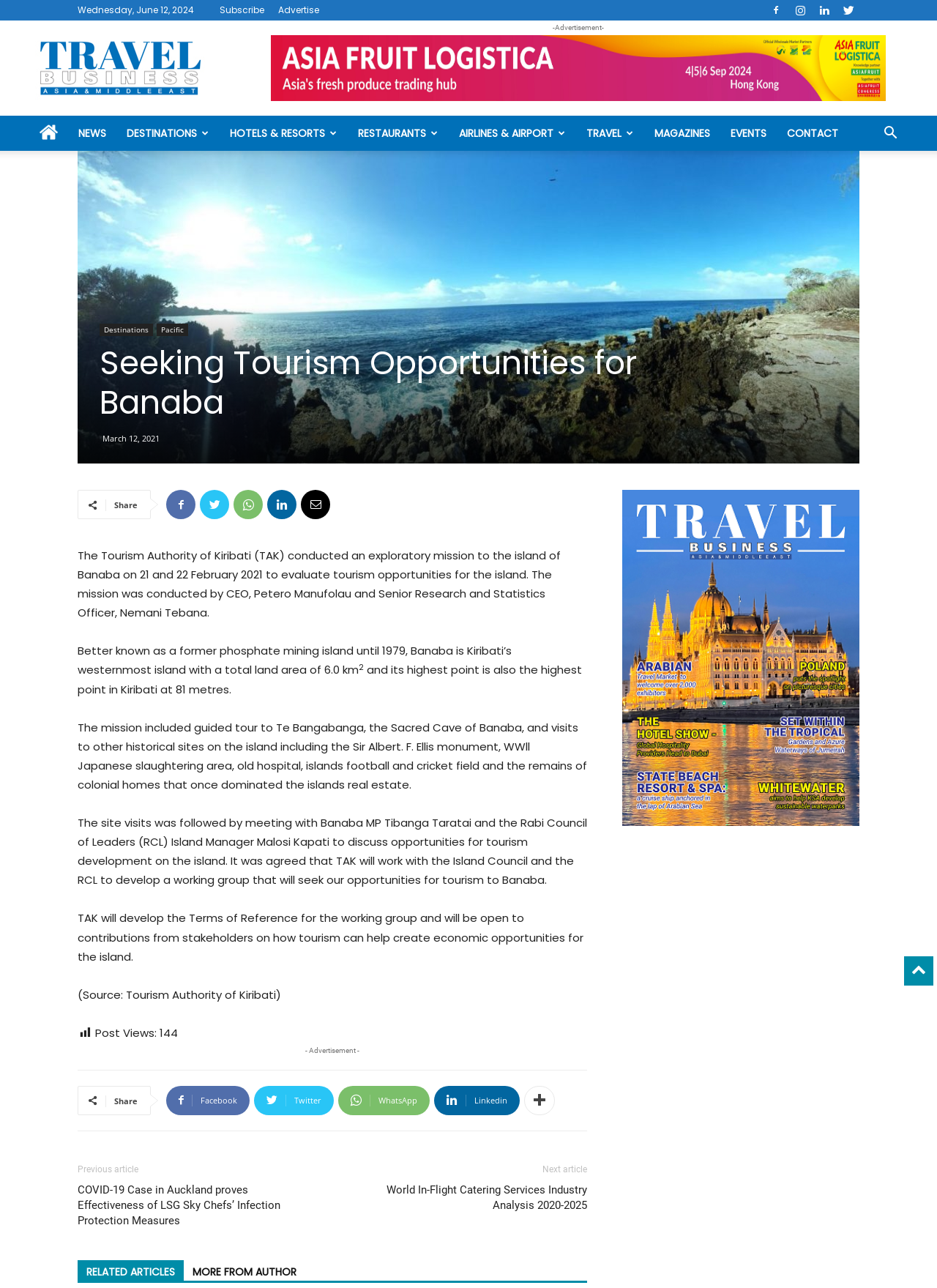Provide the text content of the webpage's main heading.

Seeking Tourism Opportunities for Banaba